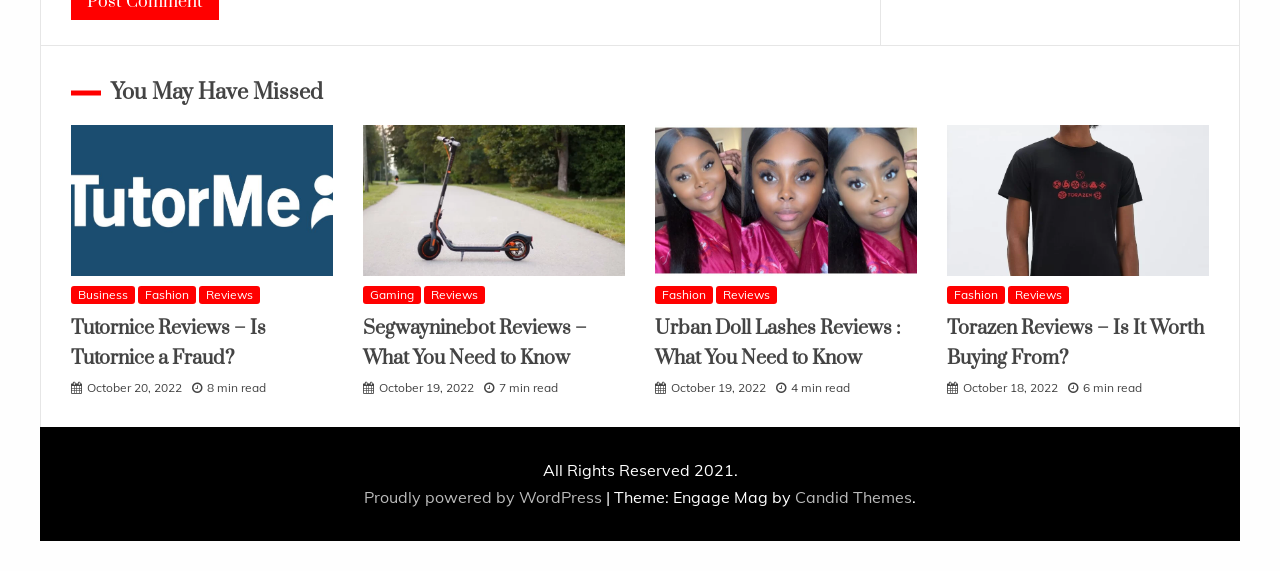Indicate the bounding box coordinates of the element that must be clicked to execute the instruction: "Check 'Torazen Reviews'". The coordinates should be given as four float numbers between 0 and 1, i.e., [left, top, right, bottom].

[0.74, 0.219, 0.945, 0.483]